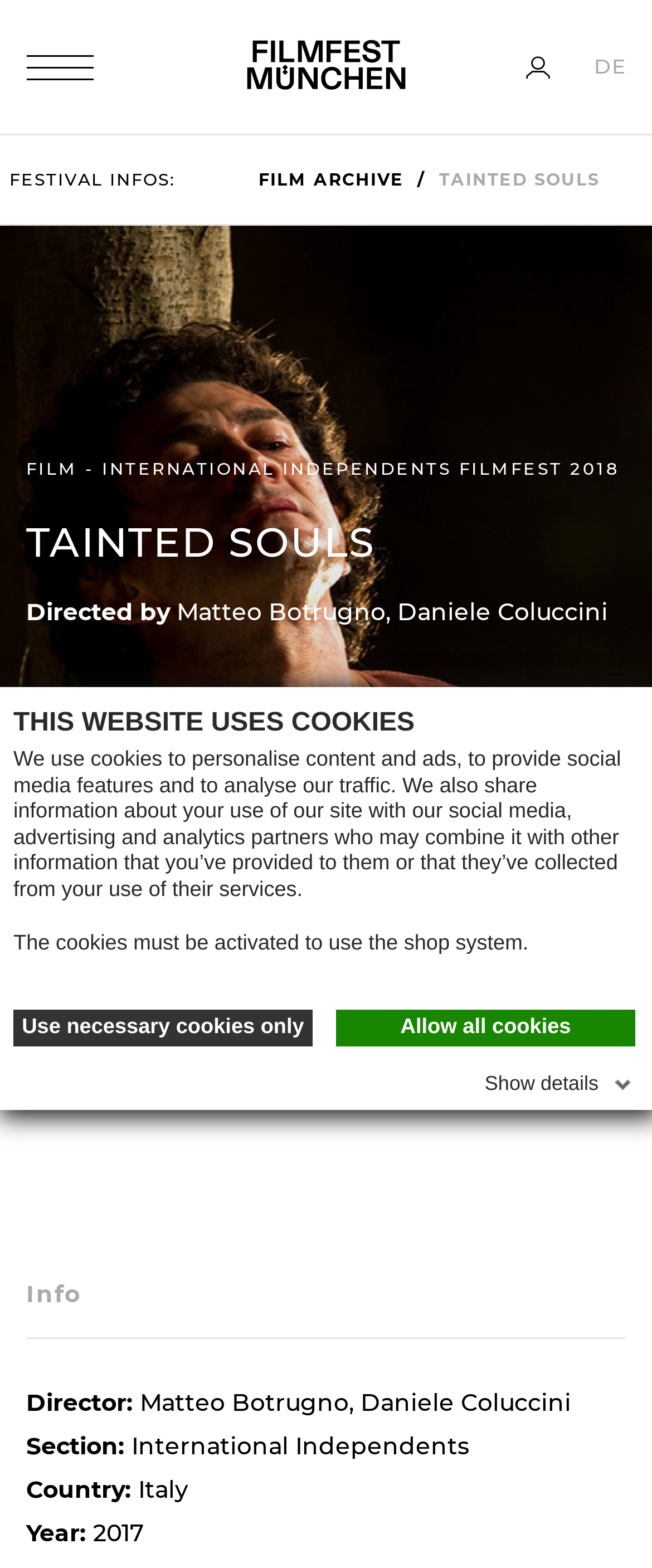What is the name of the film?
Analyze the image and deliver a detailed answer to the question.

The name of the film can be found in the heading element with the text 'TAINTED SOULS' which is located at the top of the webpage, and also in the image element with the same text, which is a prominent element on the webpage.